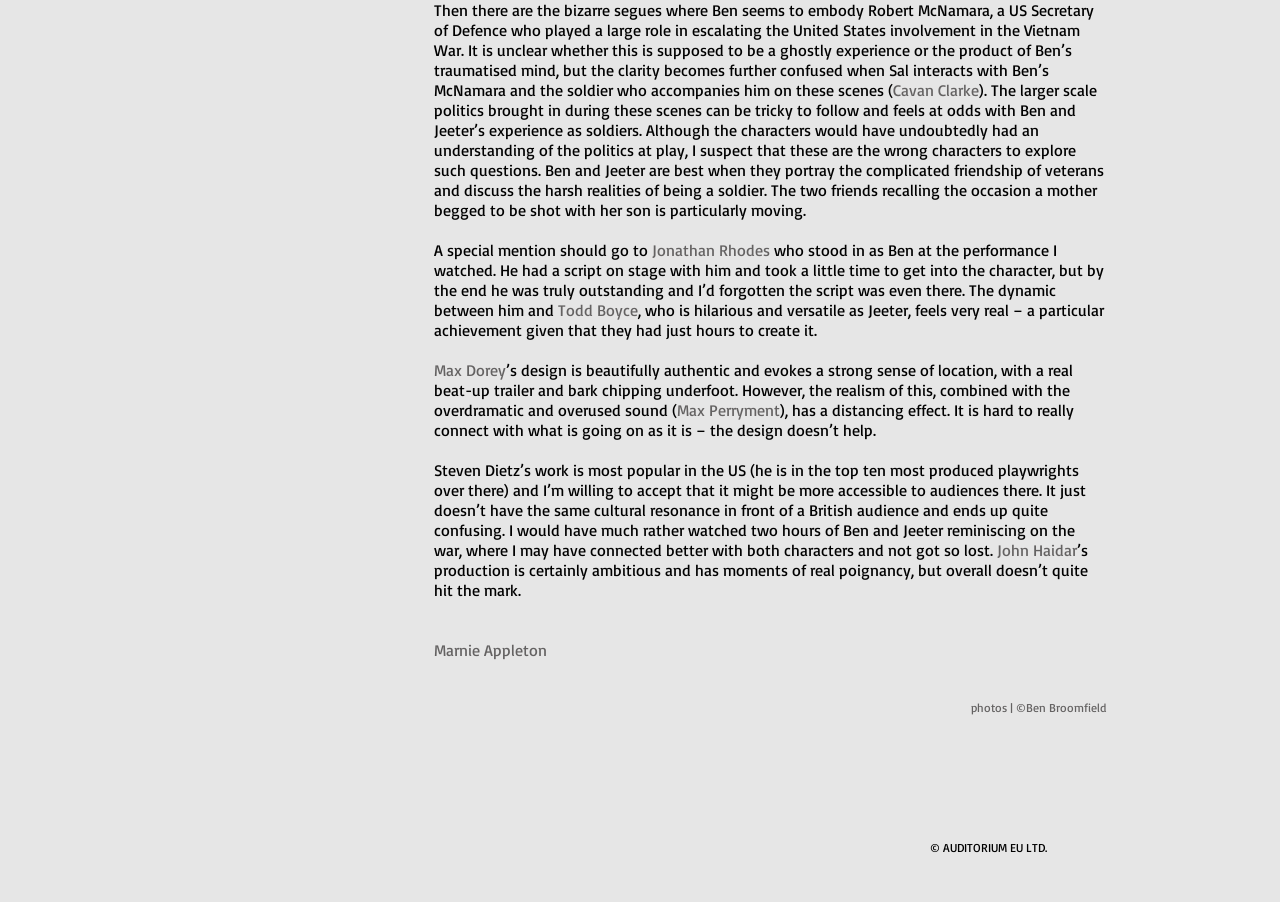Give a concise answer of one word or phrase to the question: 
What is the topic of the article?

Theater review